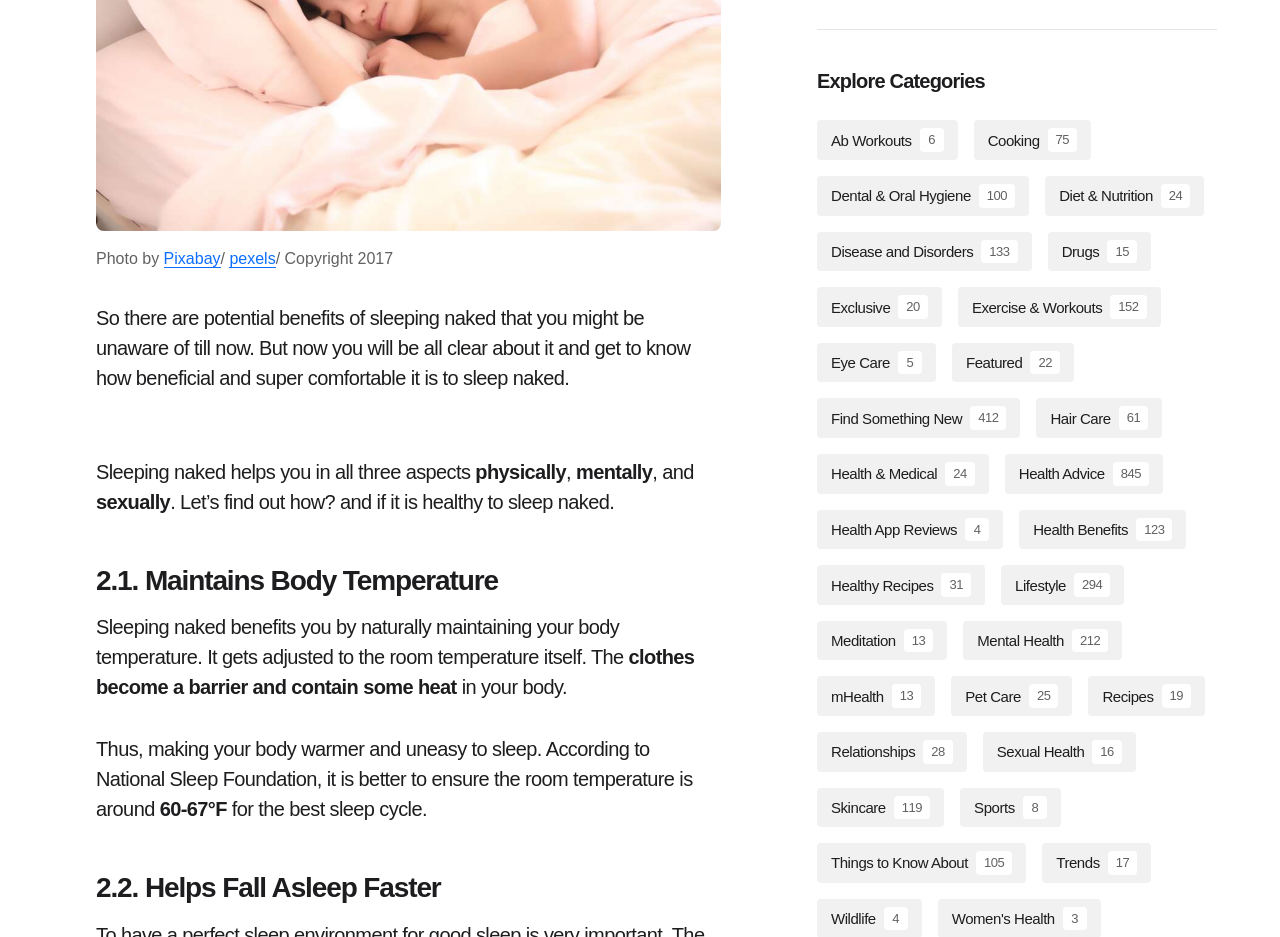What is the ideal room temperature for the best sleep cycle?
Analyze the screenshot and provide a detailed answer to the question.

According to the webpage, the National Sleep Foundation recommends that the room temperature should be around 60-67°F for the best sleep cycle. This is mentioned in the text 'According to National Sleep Foundation, it is better to ensure the room temperature is around 60-67°F for the best sleep cycle'.